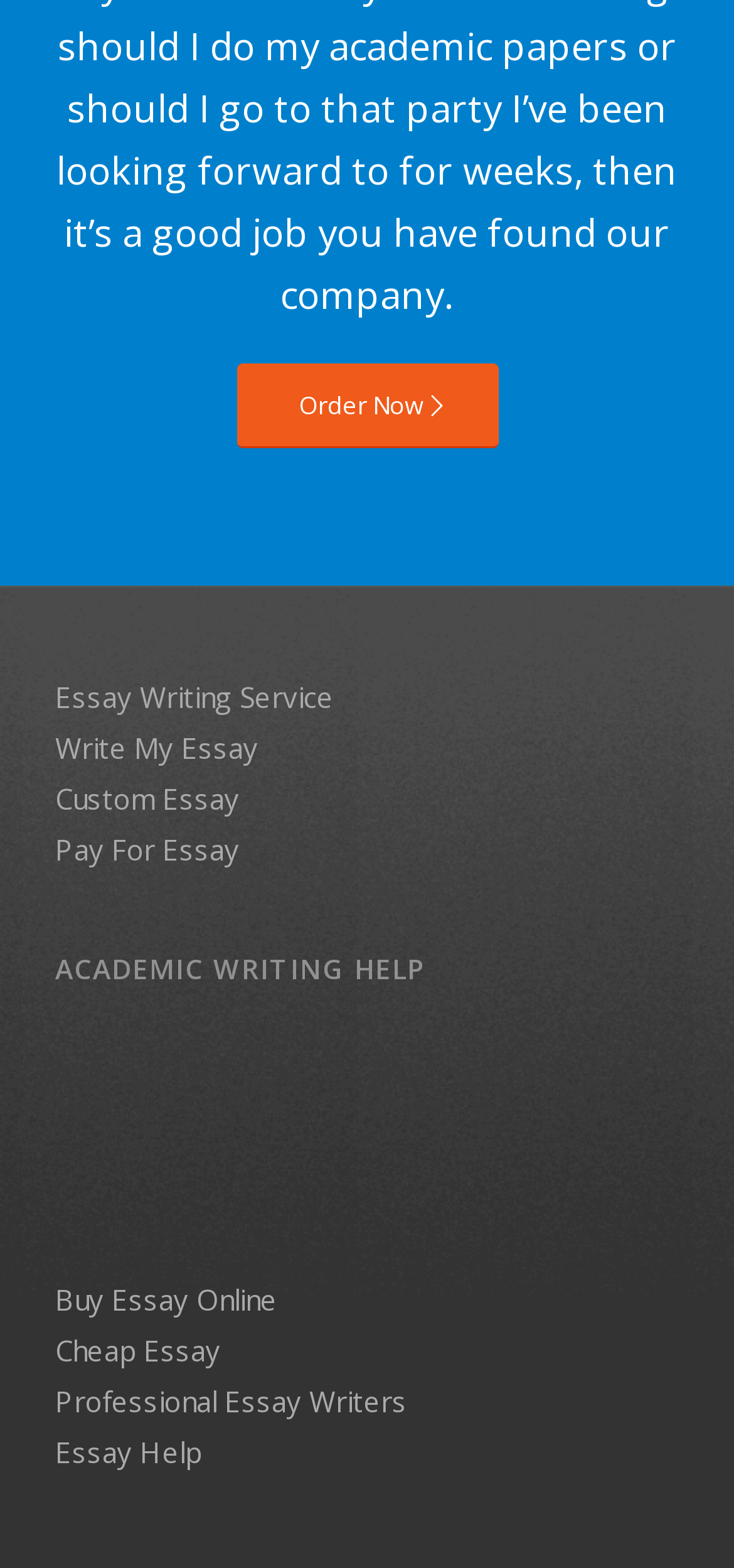Provide a one-word or brief phrase answer to the question:
How many options are available for essay help?

6